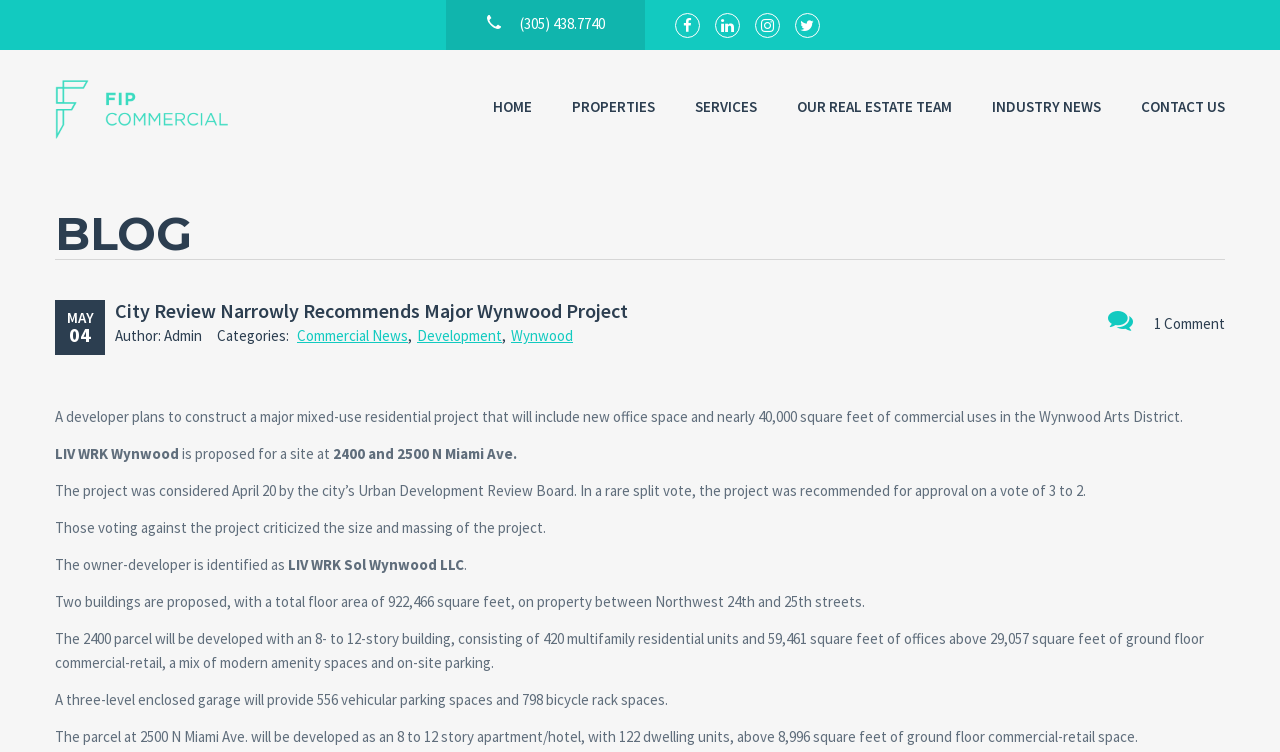Identify the bounding box of the UI component described as: "(305) 438.7740".

[0.348, 0.0, 0.504, 0.041]